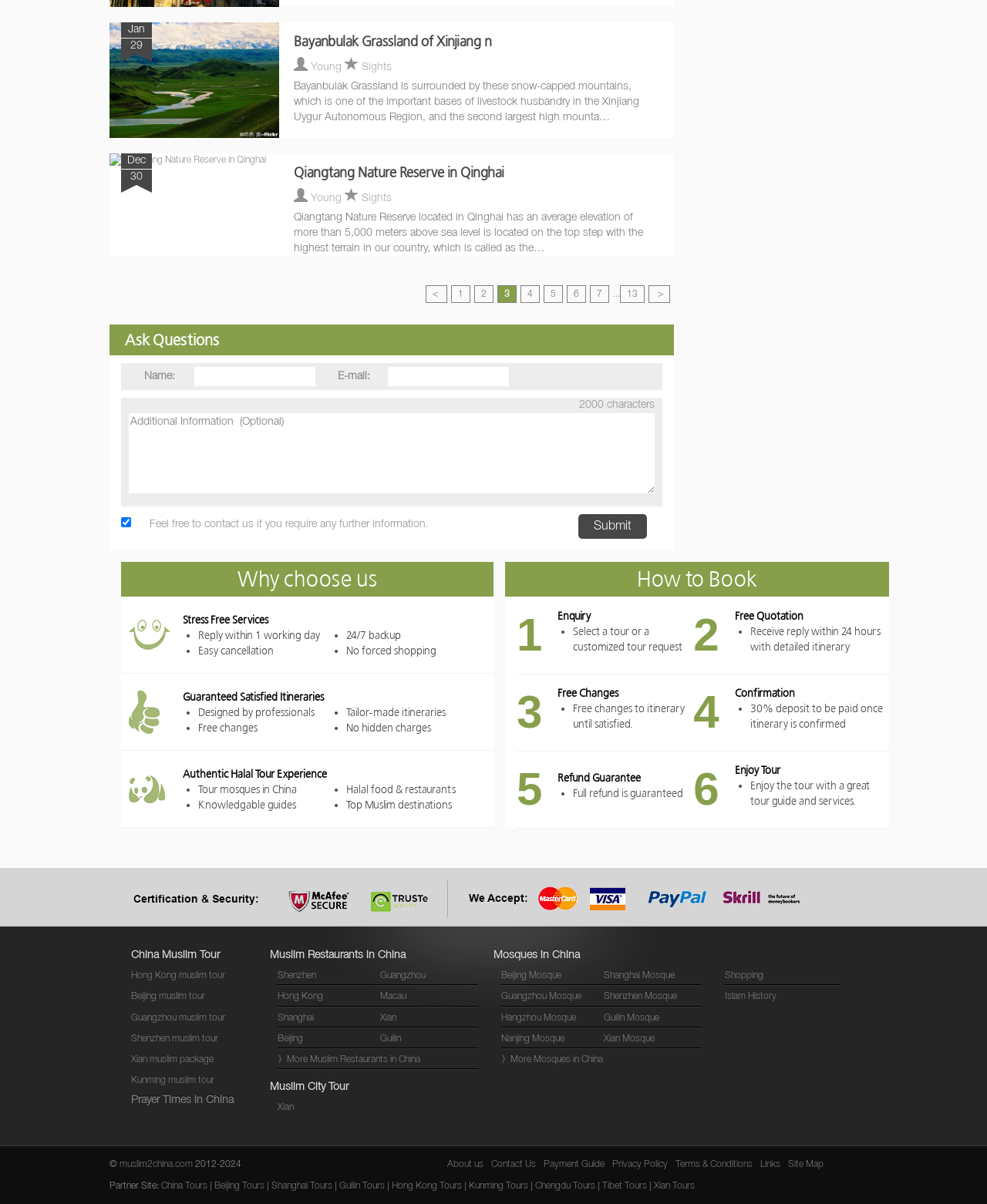Bounding box coordinates must be specified in the format (top-left x, top-left y, bottom-right x, bottom-right y). All values should be floating point numbers between 0 and 1. What are the bounding box coordinates of the UI element described as: parent_node: Name: E-mail: name="qaEmail"

[0.393, 0.304, 0.516, 0.32]